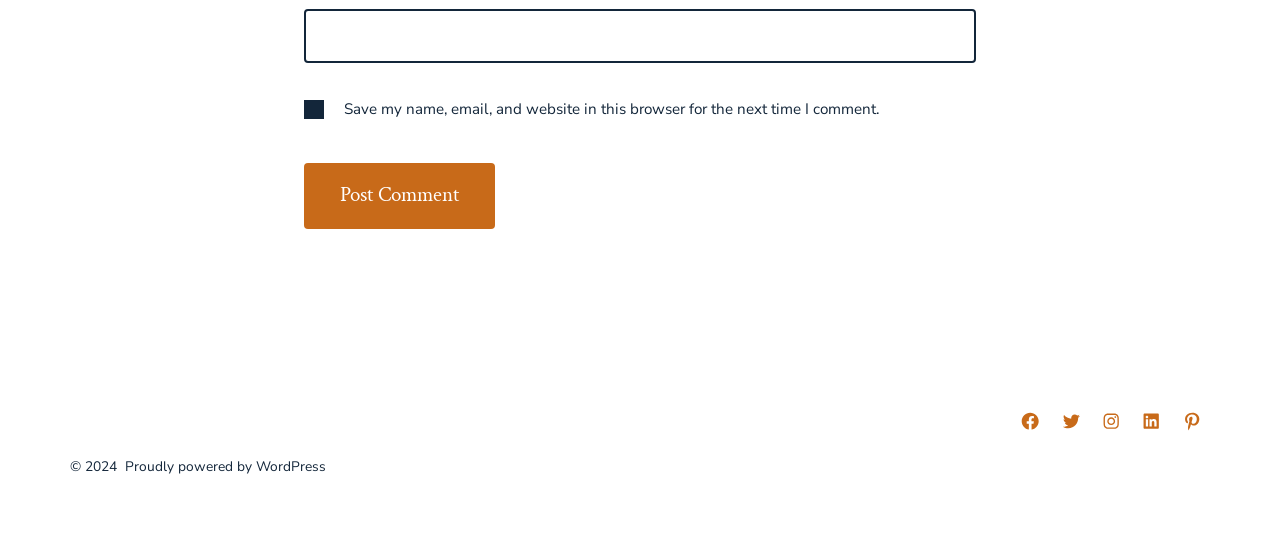Find and provide the bounding box coordinates for the UI element described with: "Contact Us".

None